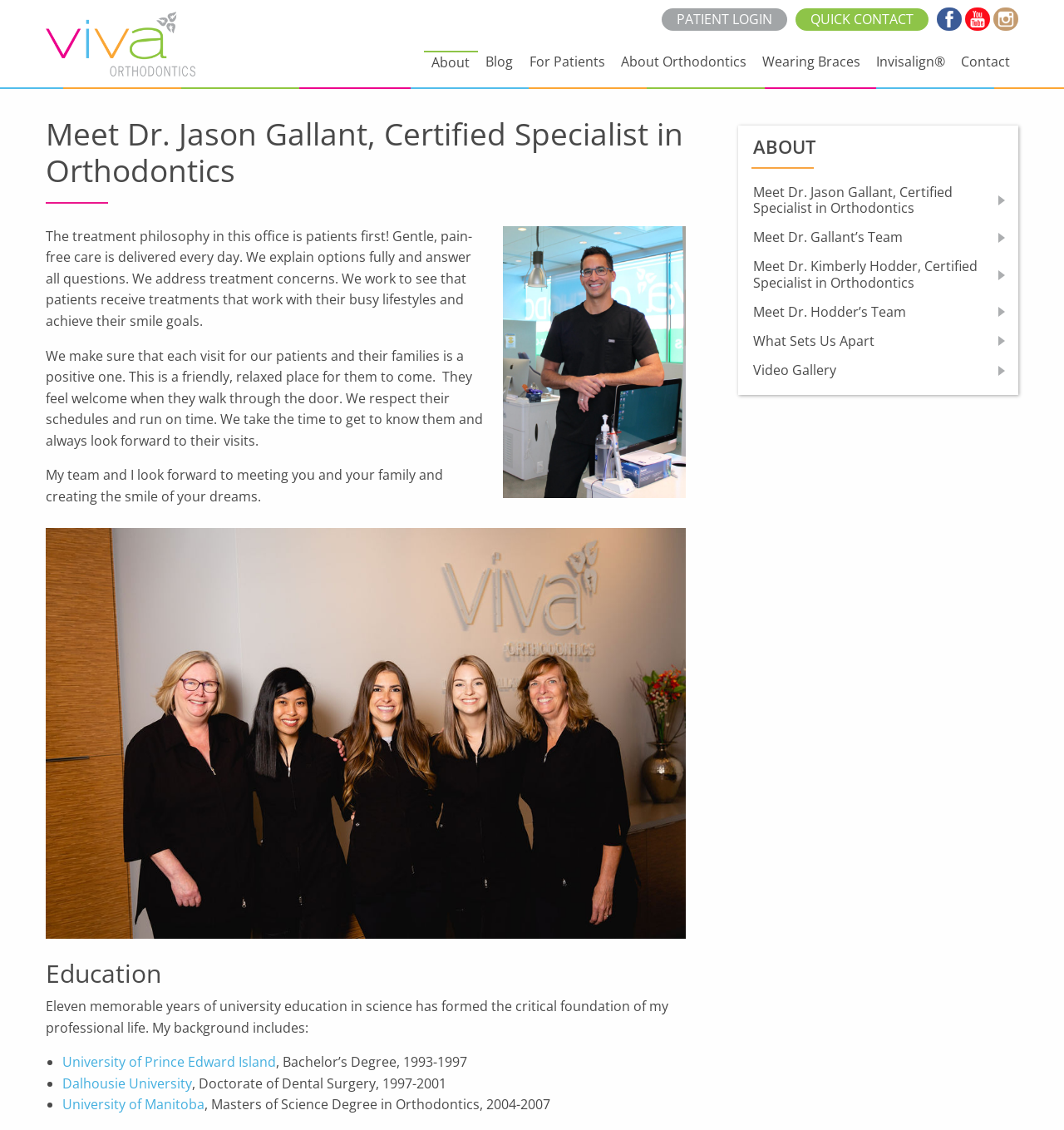Determine the title of the webpage and give its text content.

Meet Dr. Jason Gallant, Certified Specialist in Orthodontics